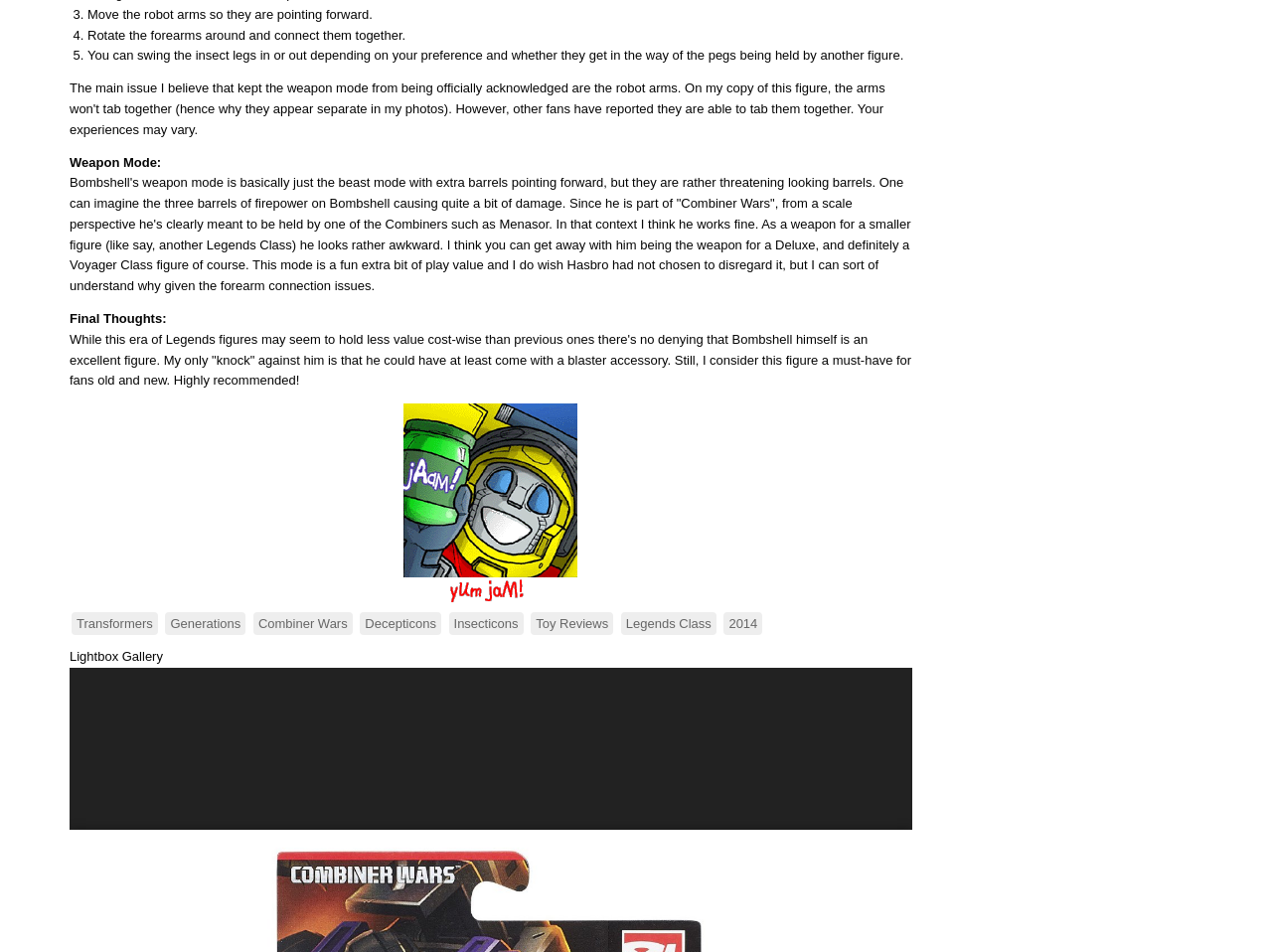Based on the image, please respond to the question with as much detail as possible:
What is the year the figure was released?

The text mentions the year 2014, which is likely the release year of the figure being reviewed.